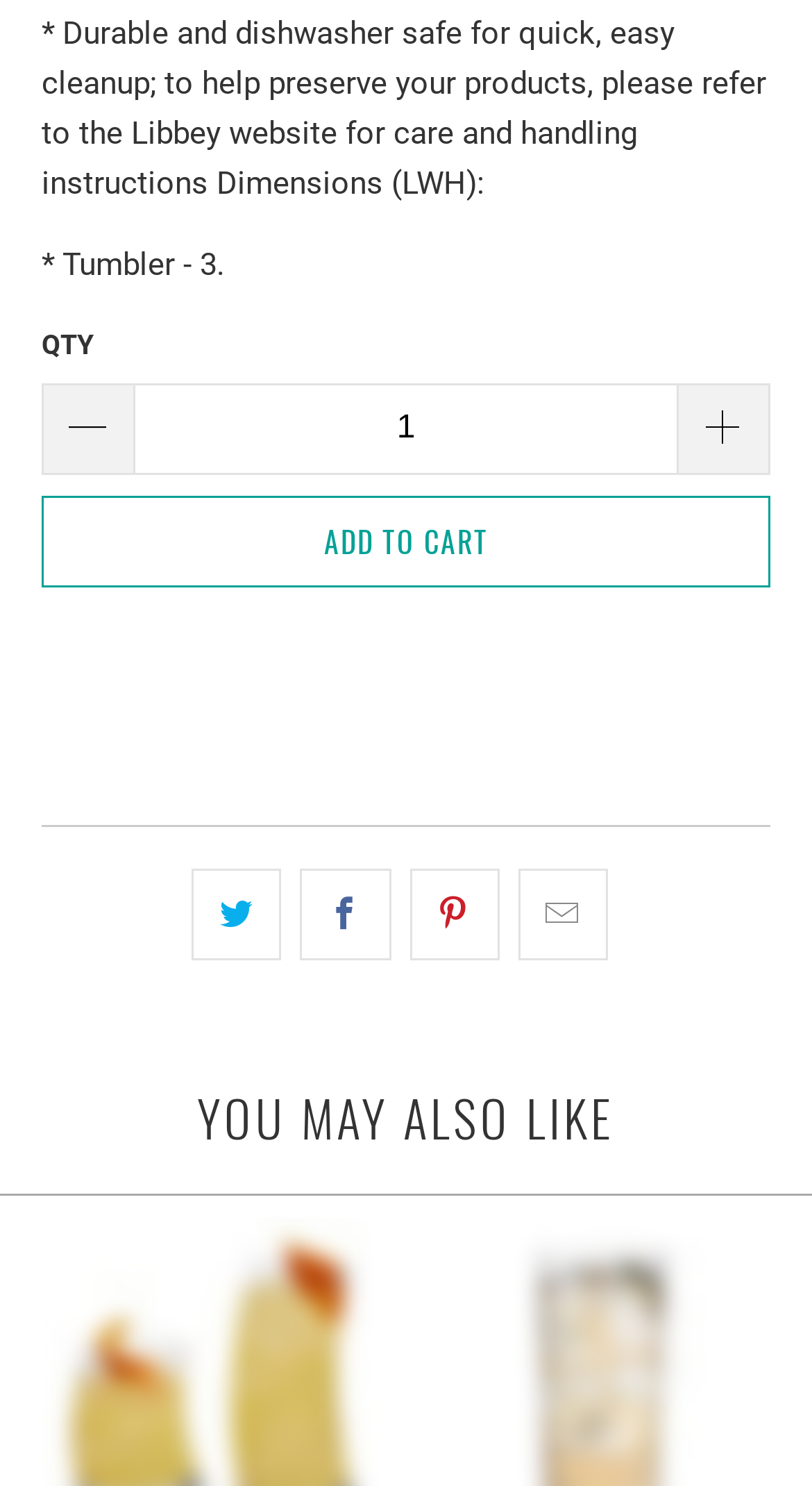Provide a brief response in the form of a single word or phrase:
What section is present below the product description?

You may also like